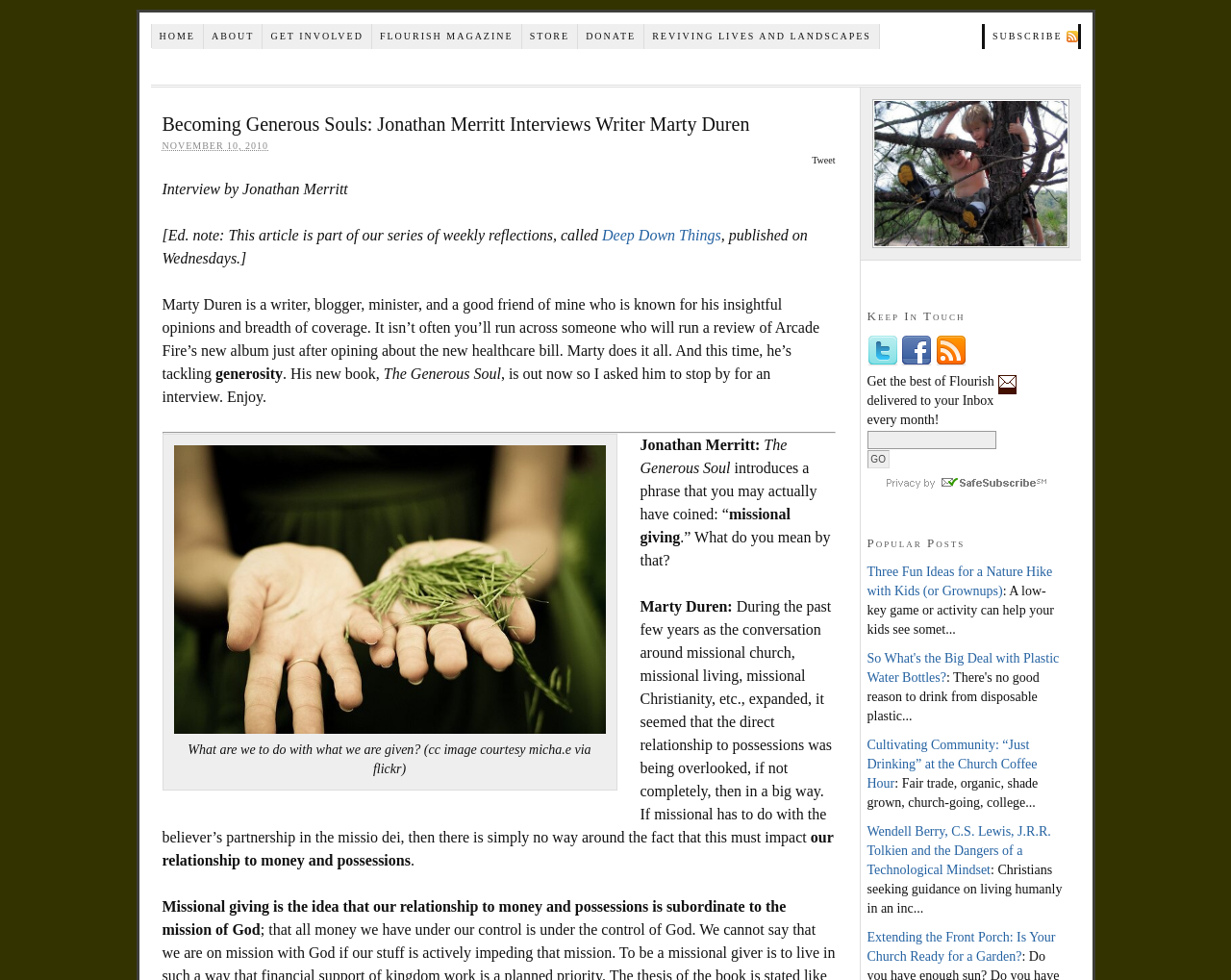Please give a succinct answer using a single word or phrase:
What is the concept of 'missional giving'?

Giving subordinate to the mission of God